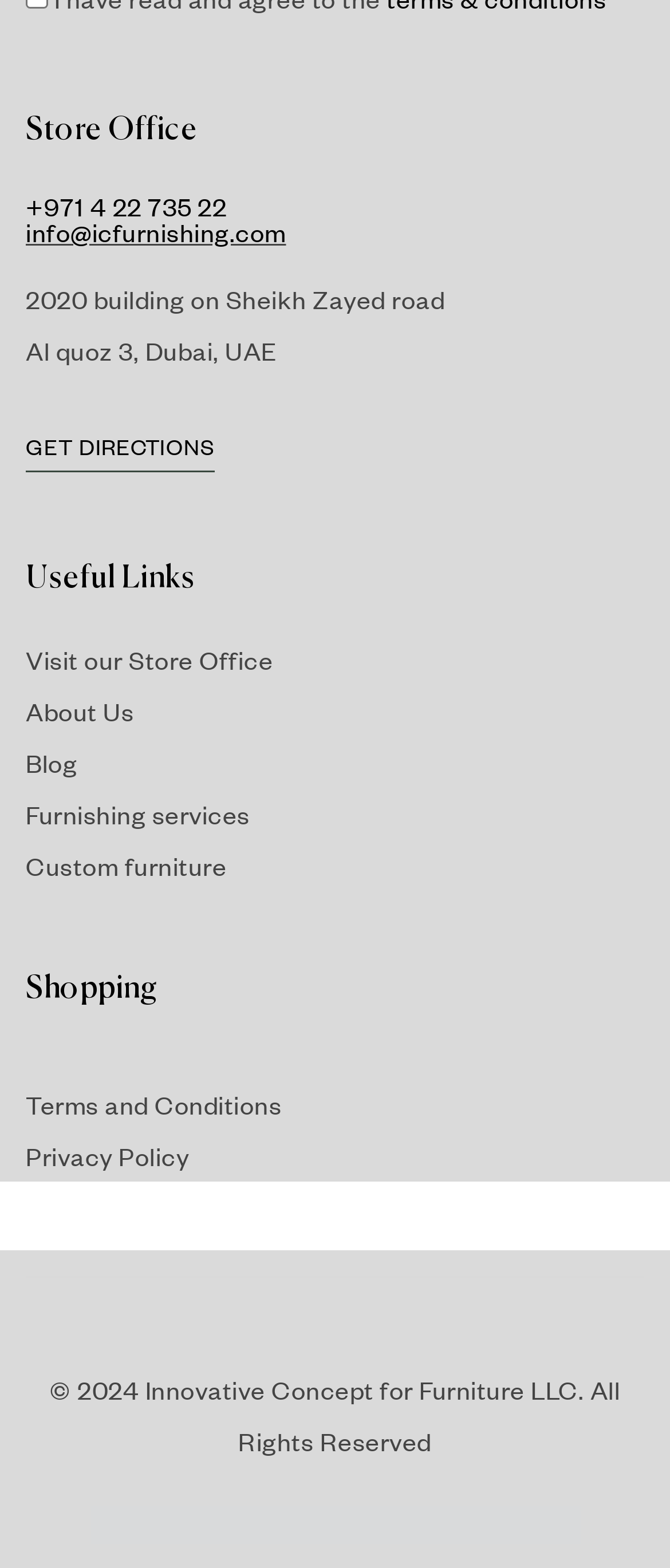Locate the bounding box coordinates of the region to be clicked to comply with the following instruction: "Visit the store office". The coordinates must be four float numbers between 0 and 1, in the form [left, top, right, bottom].

[0.038, 0.404, 0.962, 0.437]